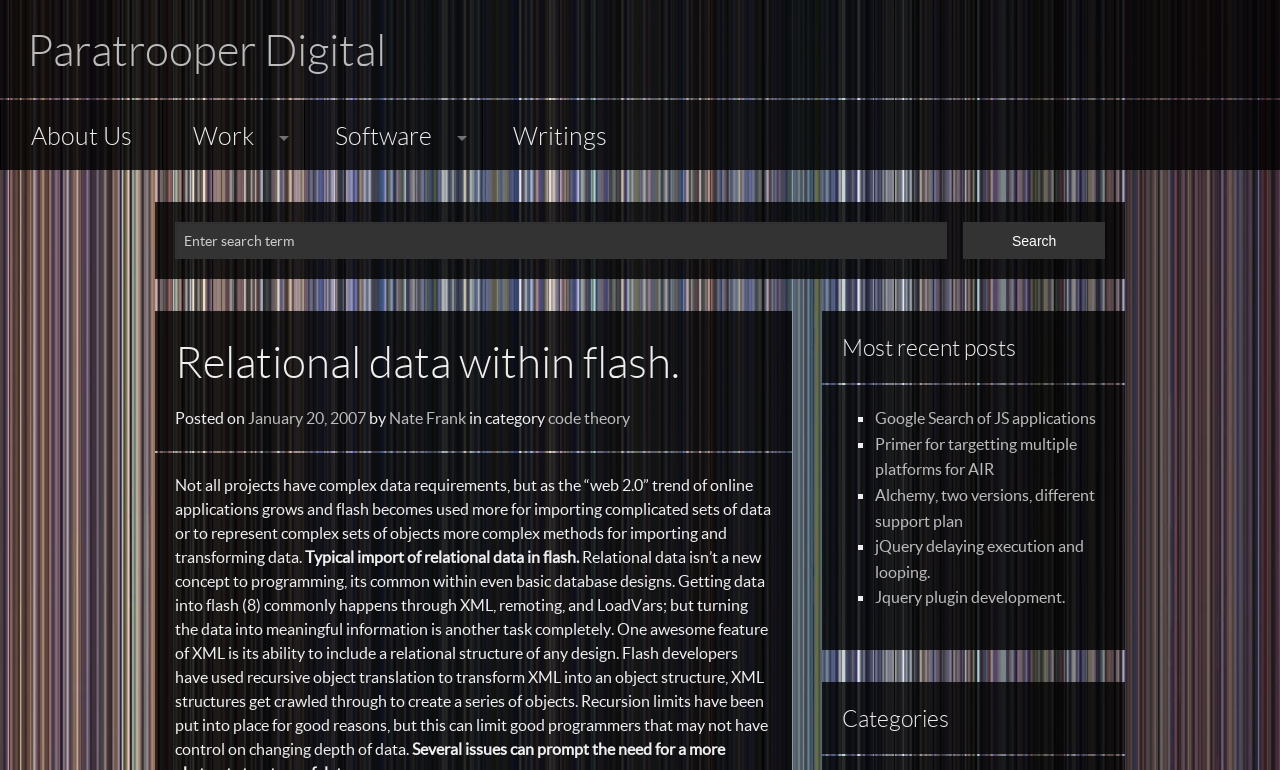Answer the question using only one word or a concise phrase: How many categories are listed?

1